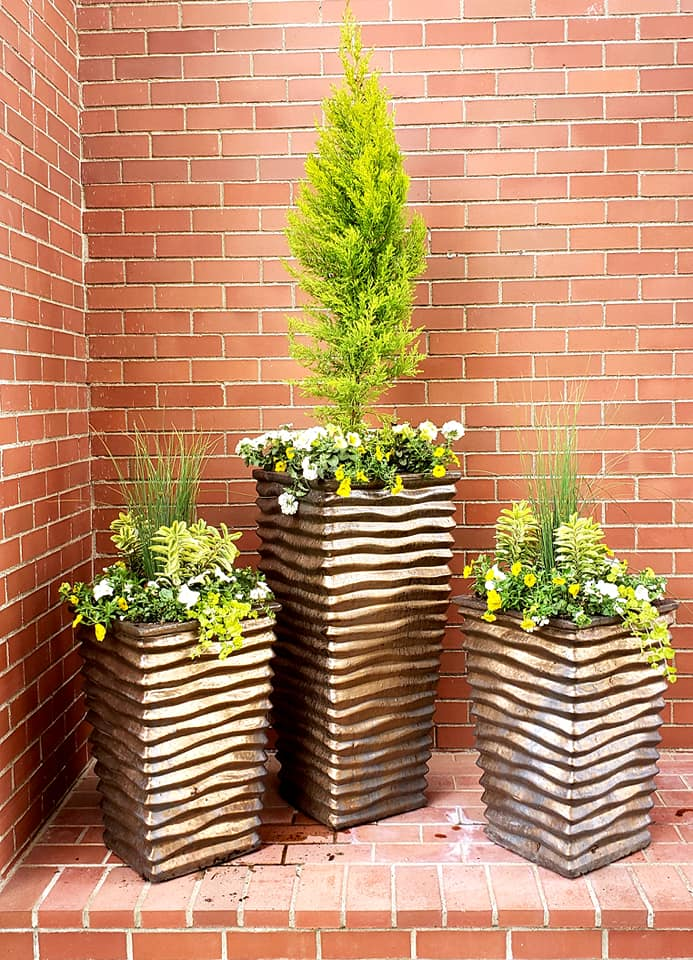How many planters are in the arrangement?
Please answer the question with a detailed and comprehensive explanation.

The caption describes the arrangement as having three distinct planter pots, with the largest one in the center and two smaller ones on either side, making it clear that there are three planters in total.